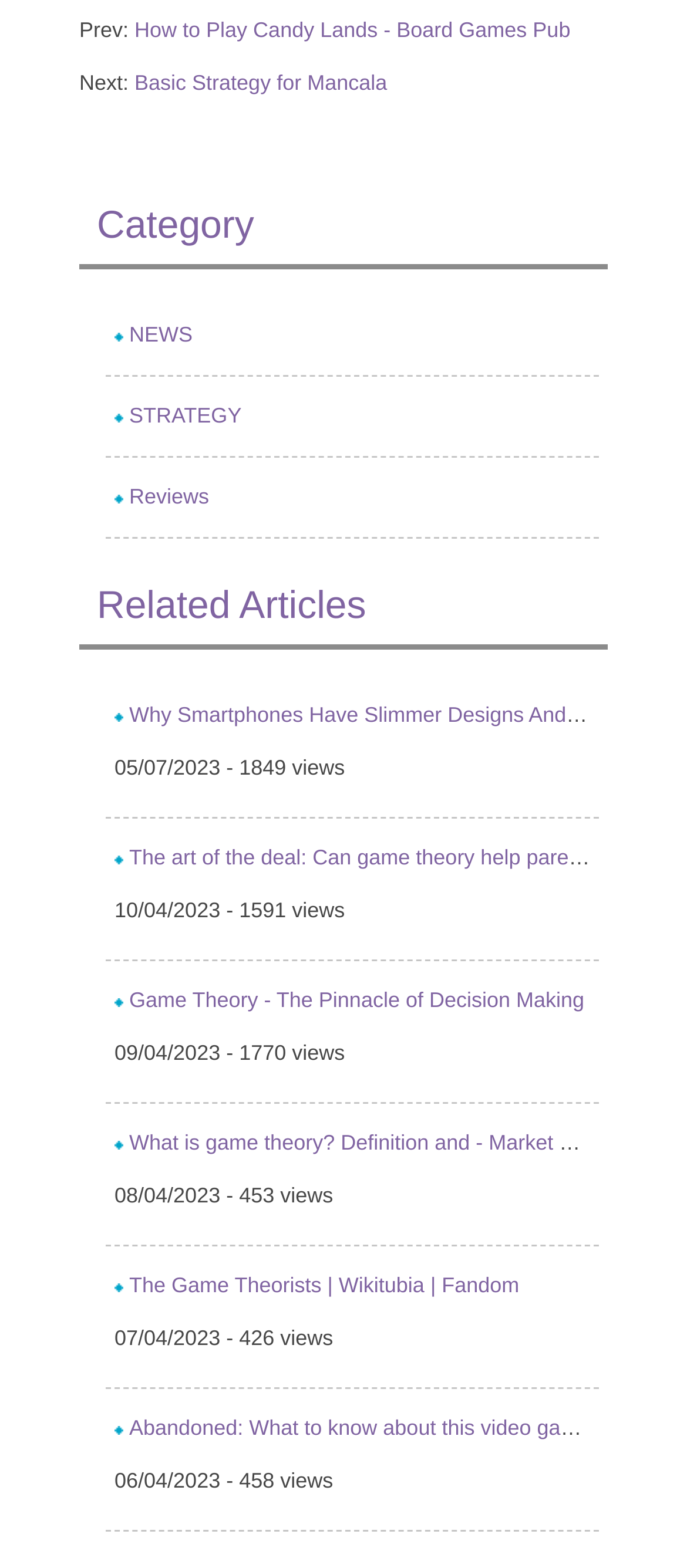Please locate the clickable area by providing the bounding box coordinates to follow this instruction: "Explore the 'Game Theory - The Pinnacle of Decision Making' article".

[0.188, 0.63, 0.851, 0.646]